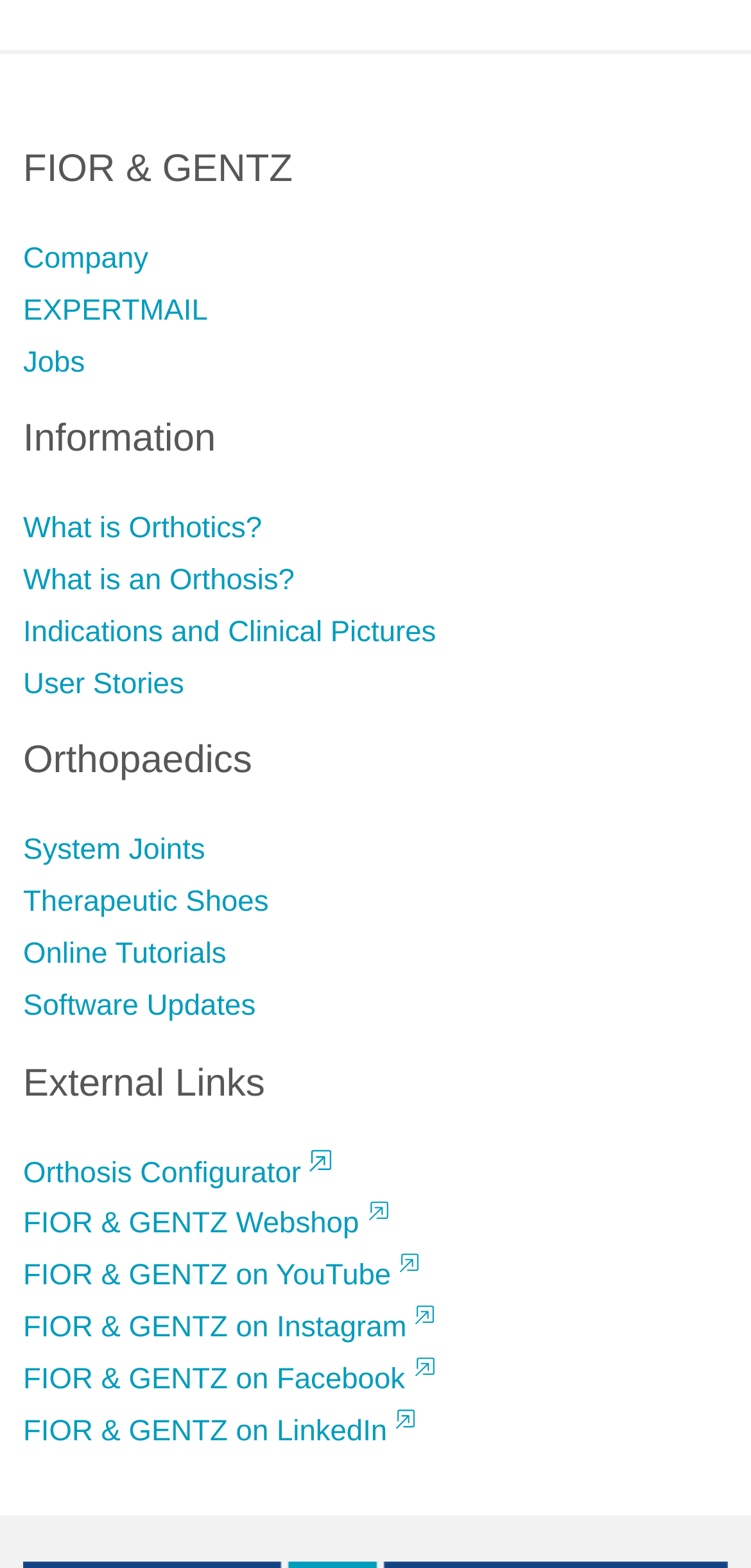Give the bounding box coordinates for this UI element: "EXPERTMAIL". The coordinates should be four float numbers between 0 and 1, arranged as [left, top, right, bottom].

[0.031, 0.188, 0.277, 0.208]